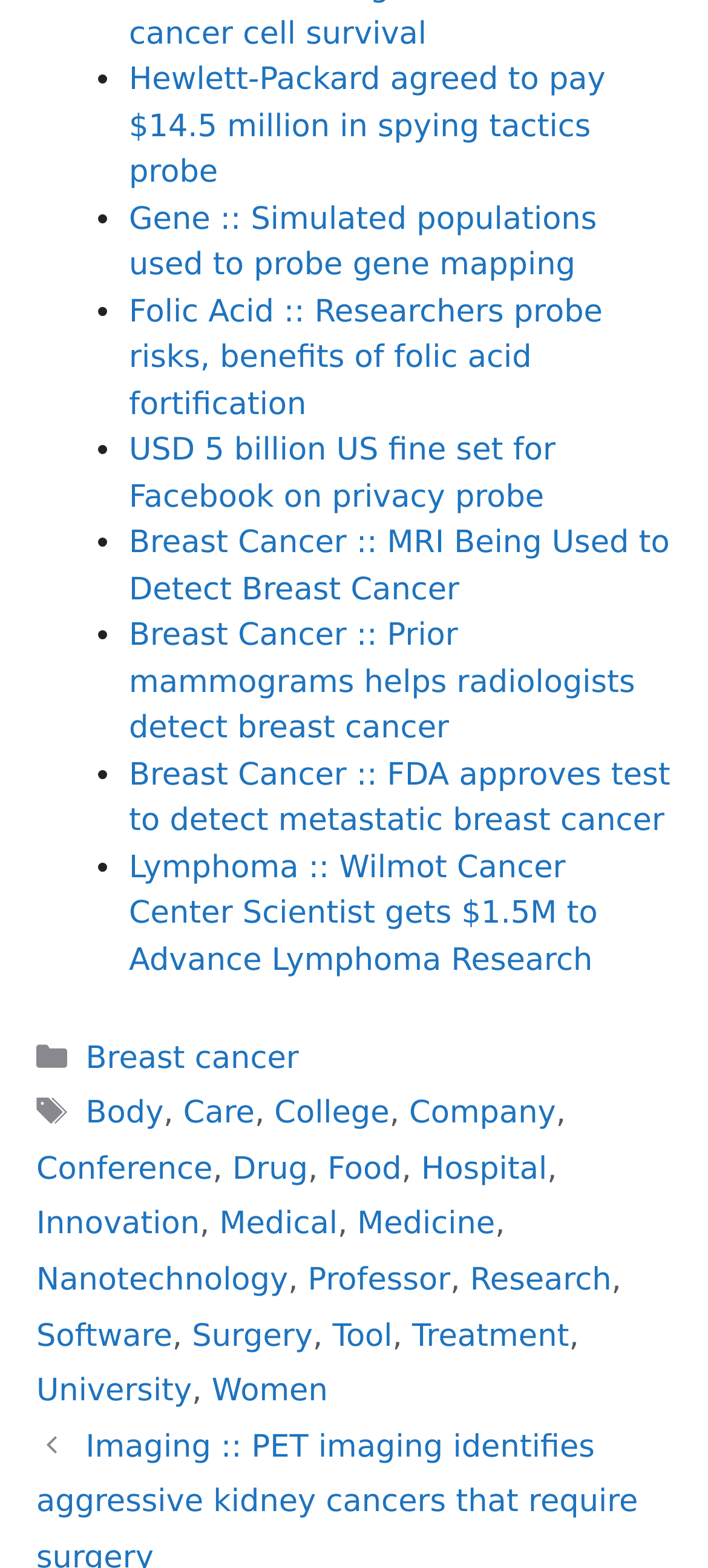What is the topic of the fifth link?
Please utilize the information in the image to give a detailed response to the question.

The fifth link is 'Breast Cancer :: MRI Being Used to Detect Breast Cancer', which suggests that the topic of this link is related to Breast Cancer.